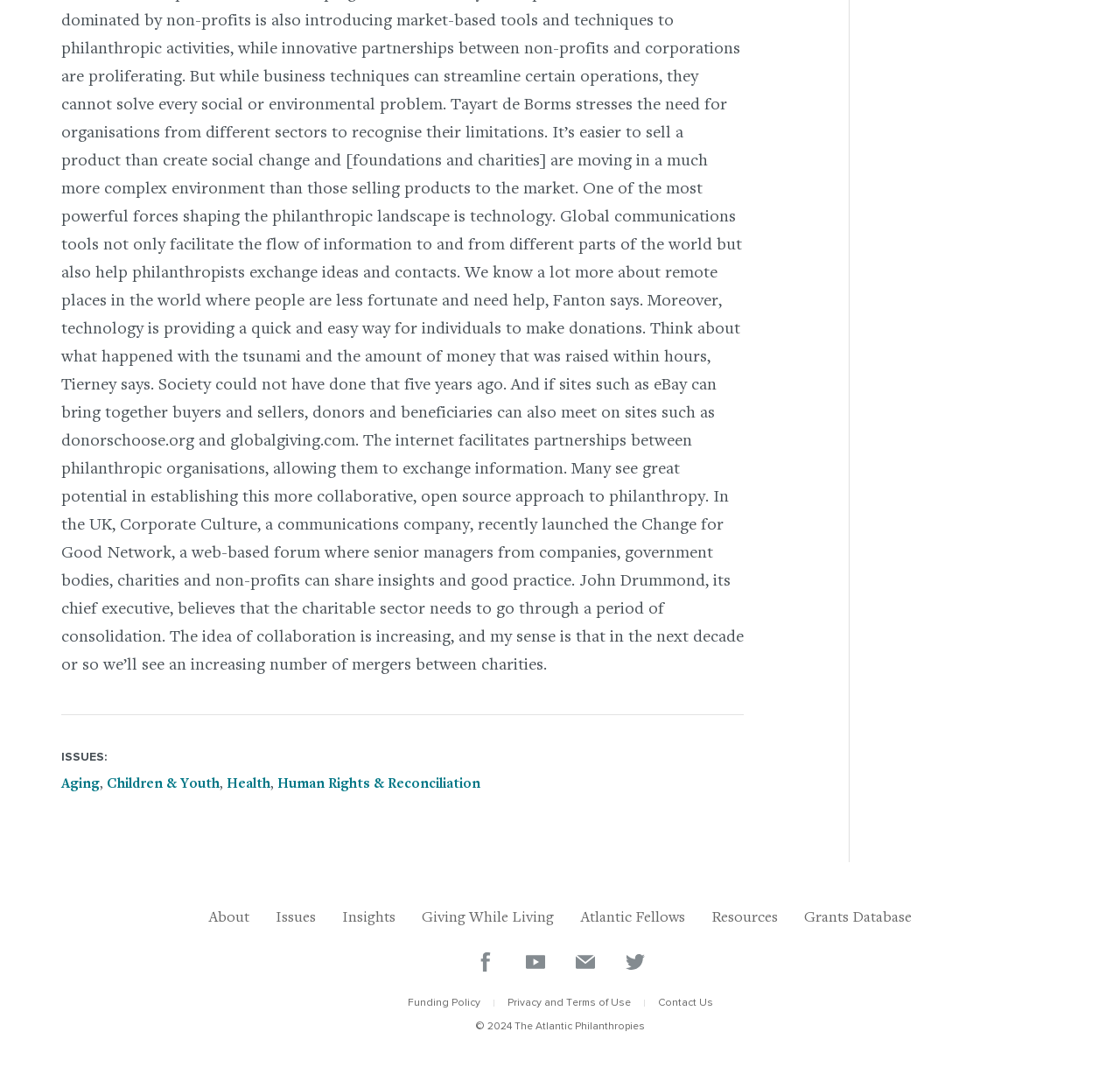How many secondary footer links are there?
Please provide a single word or phrase as the answer based on the screenshot.

3